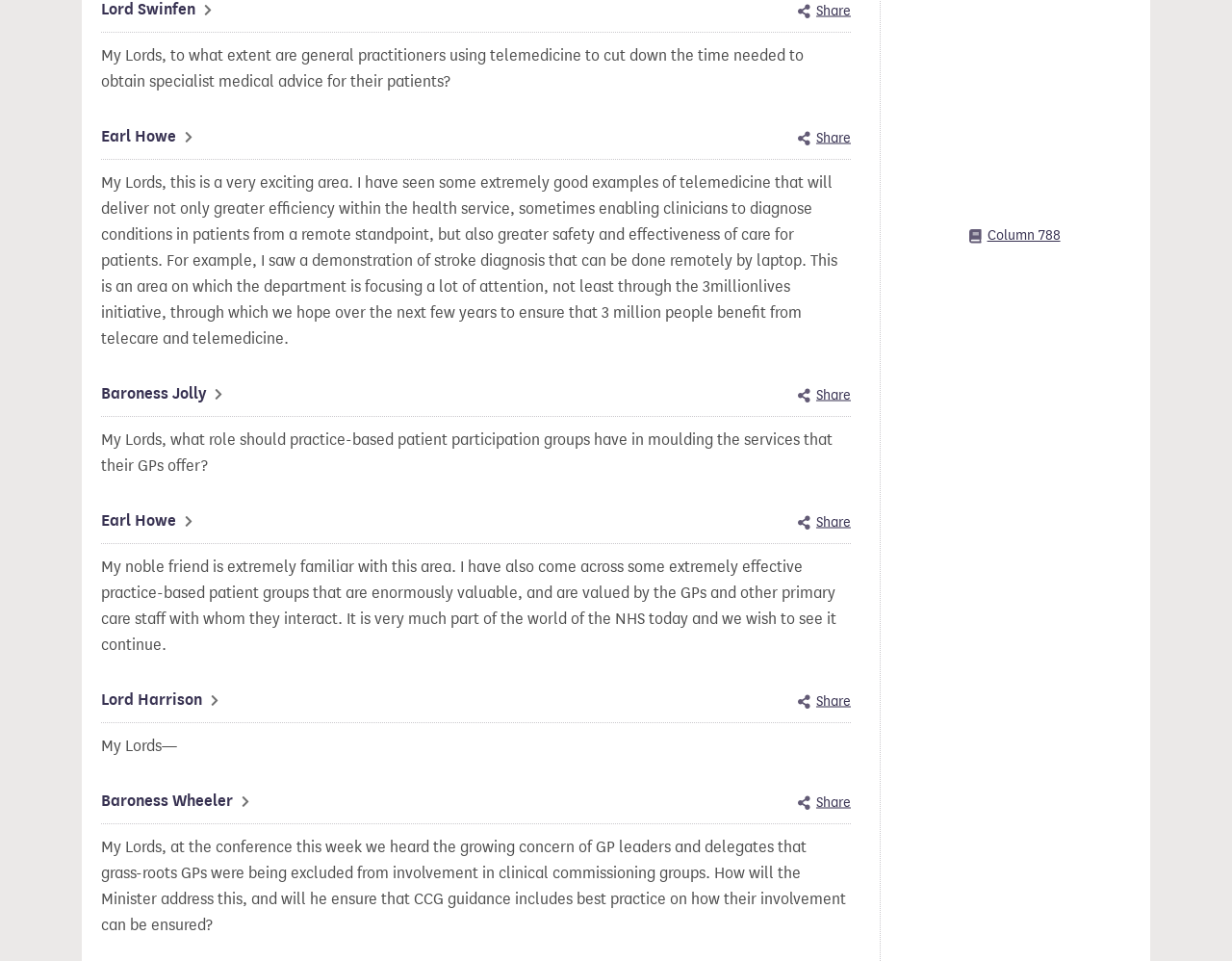From the webpage screenshot, predict the bounding box coordinates (top-left x, top-left y, bottom-right x, bottom-right y) for the UI element described here: Share this specific contribution

[0.648, 0.532, 0.691, 0.555]